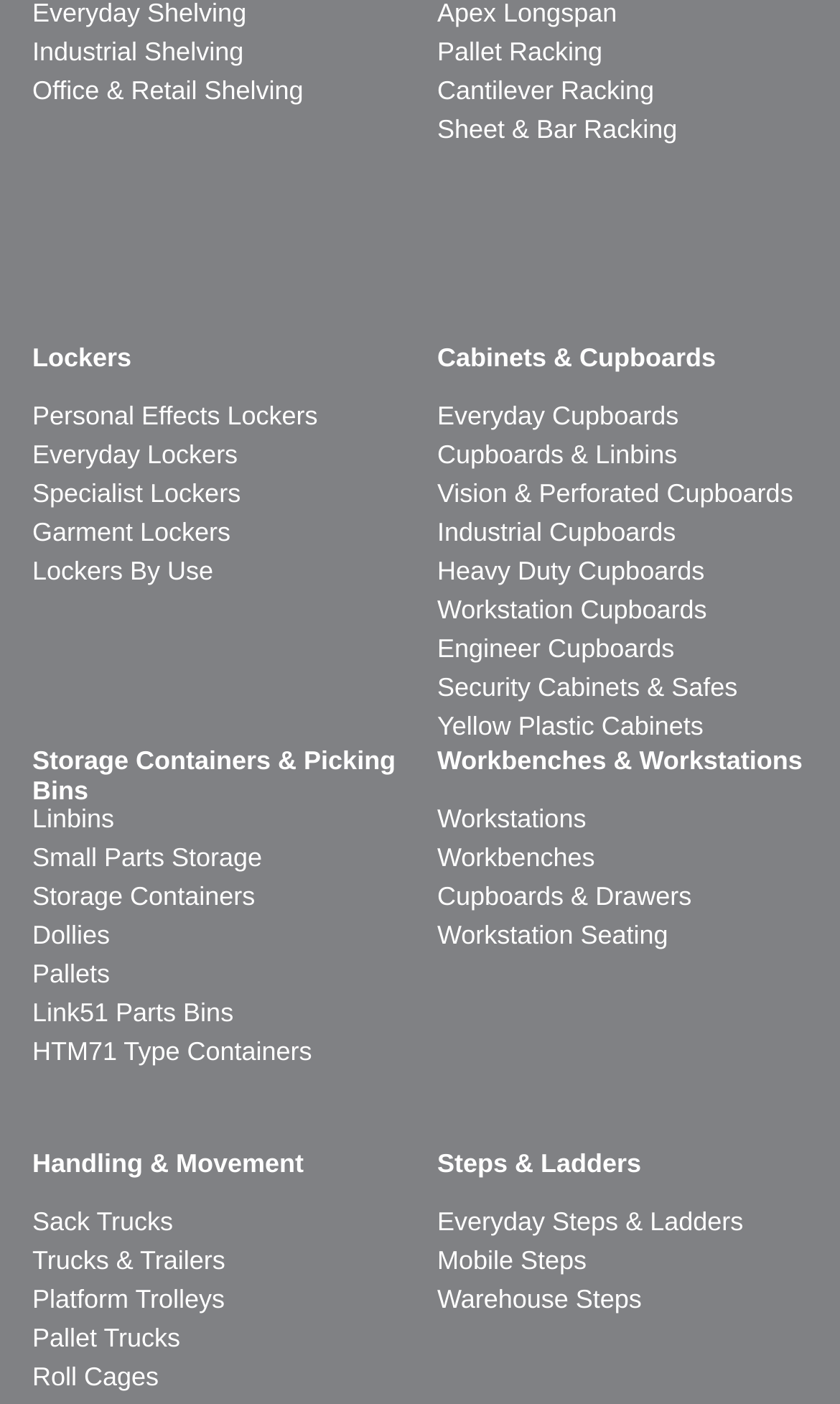Identify and provide the bounding box coordinates of the UI element described: "Trucks & Trailers". The coordinates should be formatted as [left, top, right, bottom], with each number being a float between 0 and 1.

[0.038, 0.886, 0.268, 0.908]